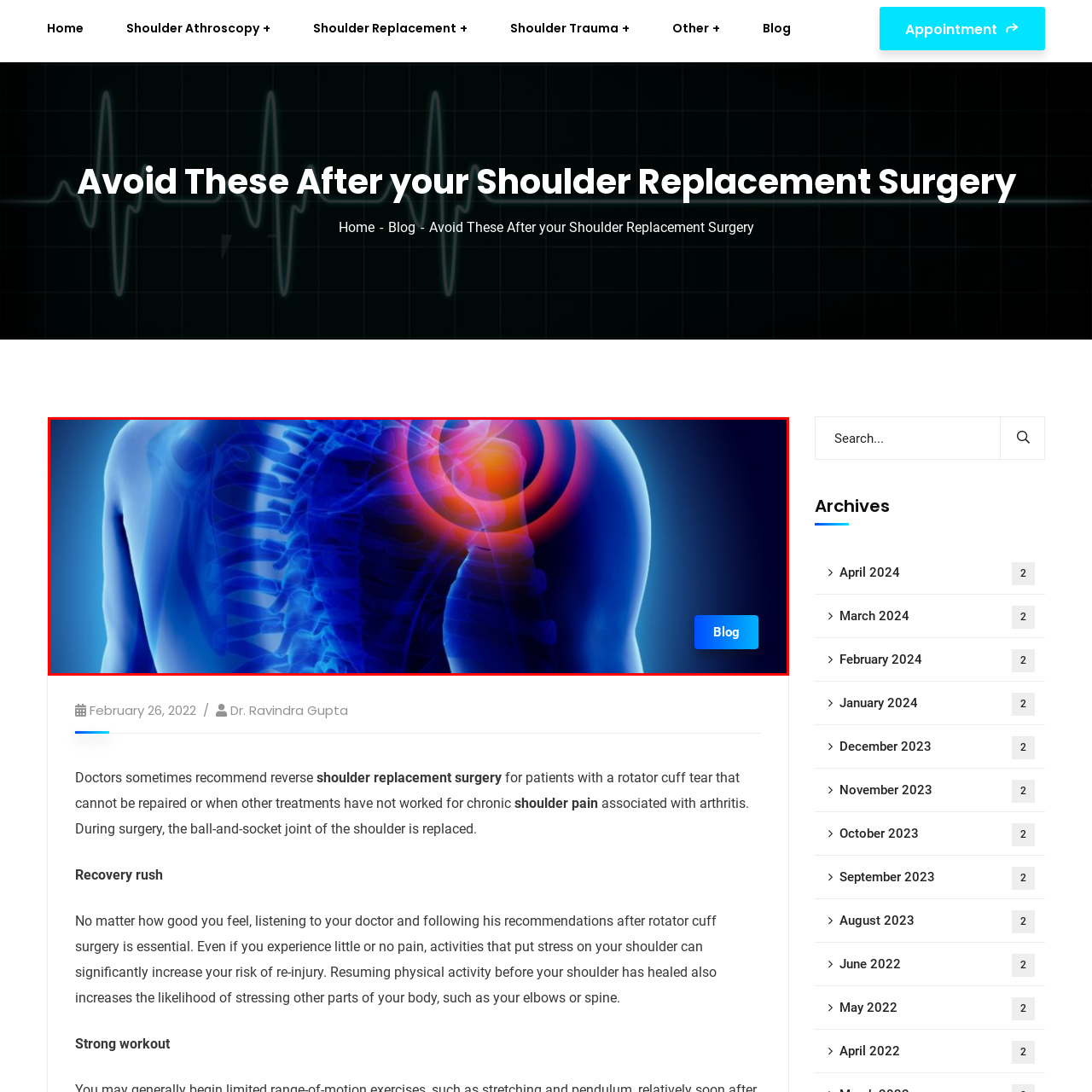What is the purpose of the 'Blog' button? Inspect the image encased in the red bounding box and answer using only one word or a brief phrase.

Additional resources or articles